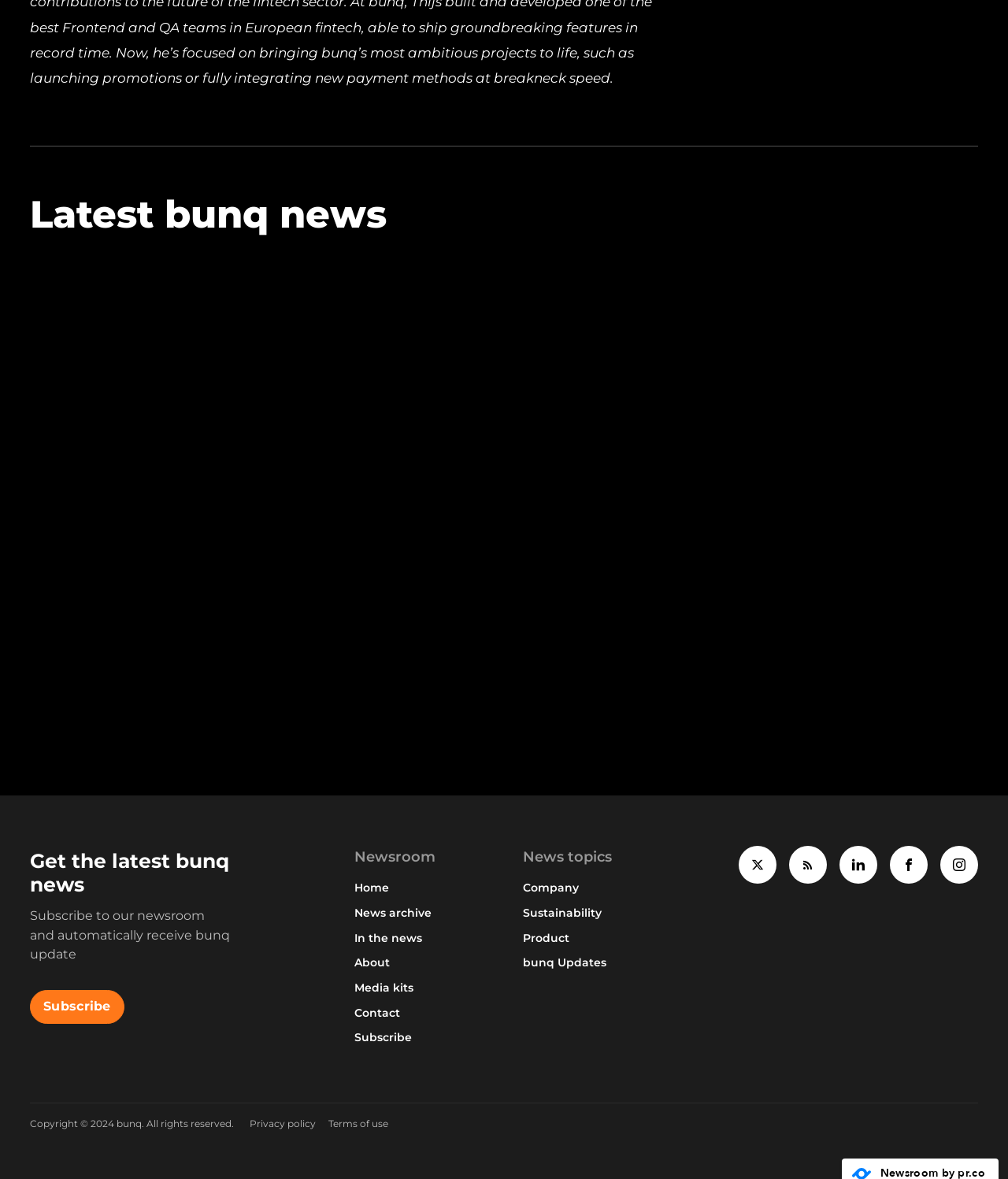Find the bounding box coordinates of the clickable area required to complete the following action: "Learn about bunq's sustainability efforts".

[0.519, 0.768, 0.597, 0.78]